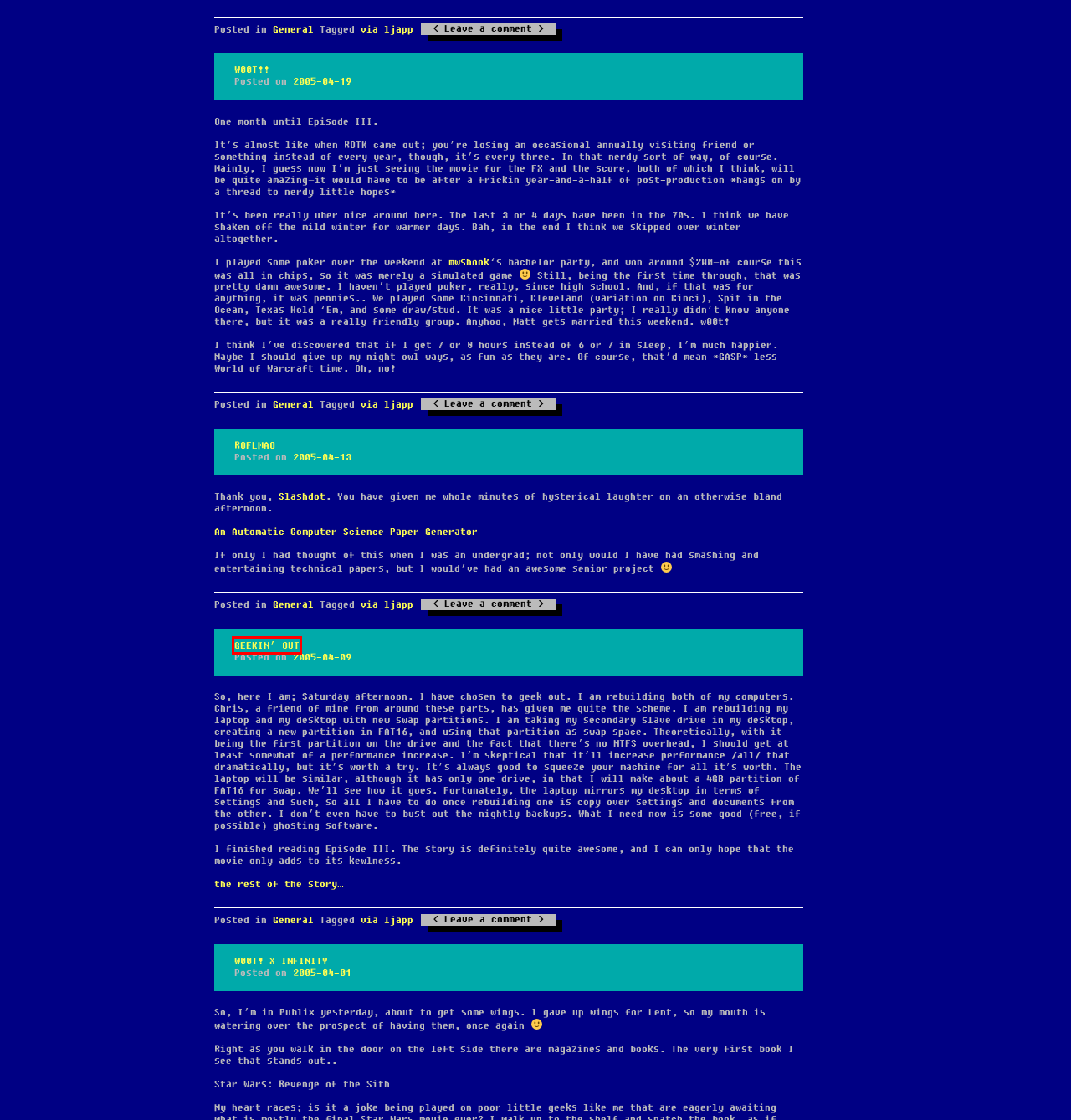You are given a screenshot of a webpage within which there is a red rectangle bounding box. Please choose the best webpage description that matches the new webpage after clicking the selected element in the bounding box. Here are the options:
A. Artemis I | CodeMonkey
B. ROFLMAO | CodeMonkey
C. w00t!! | CodeMonkey
D. Geekin’ Out | CodeMonkey
E. Memes | CodeMonkey
F. Techie | CodeMonkey
G. 24 | April | 2005 | CodeMonkey
H. w00t! x infinity | CodeMonkey

D